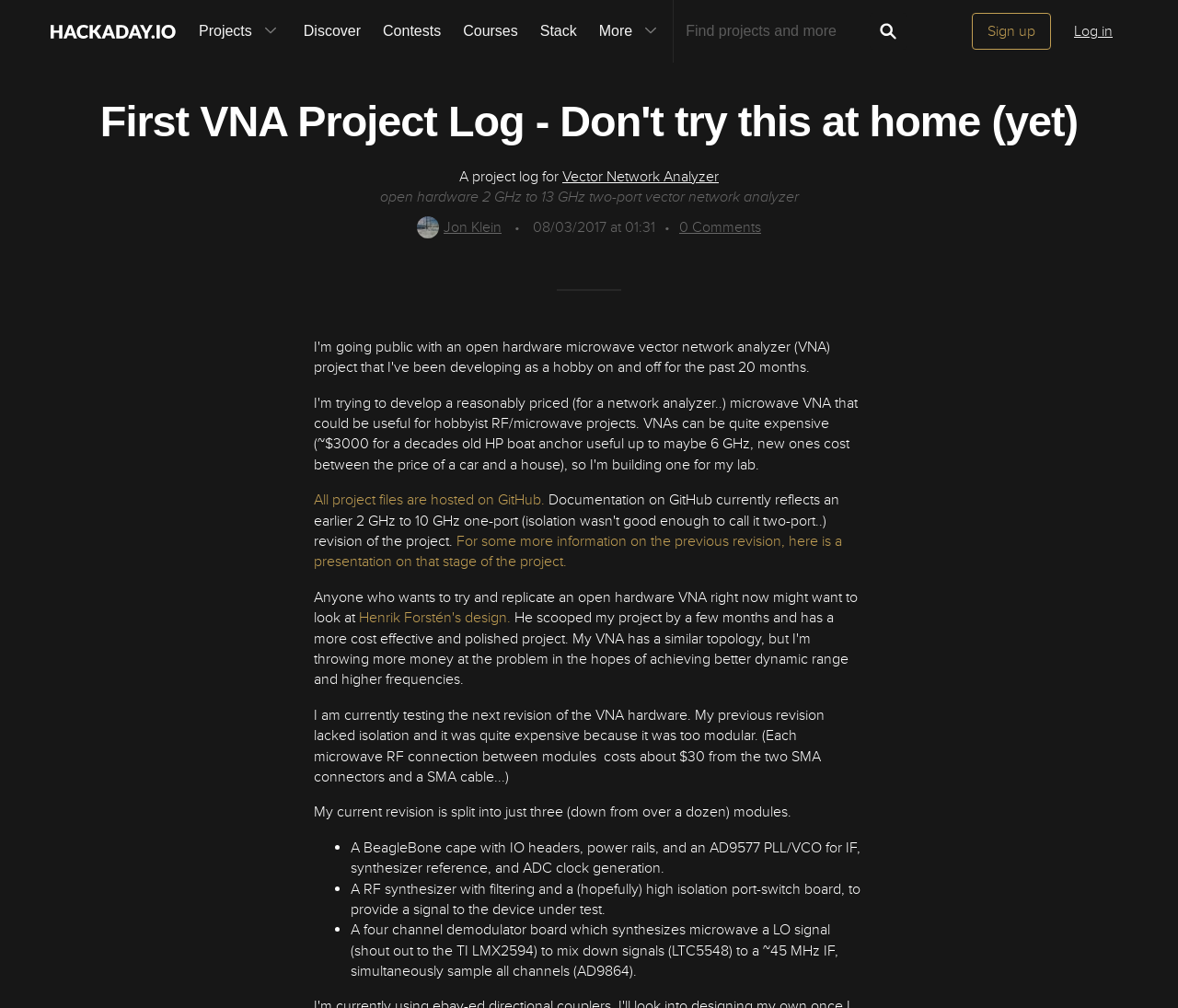Determine the bounding box coordinates of the UI element described by: "Vector Network Analyzer".

[0.477, 0.166, 0.61, 0.184]